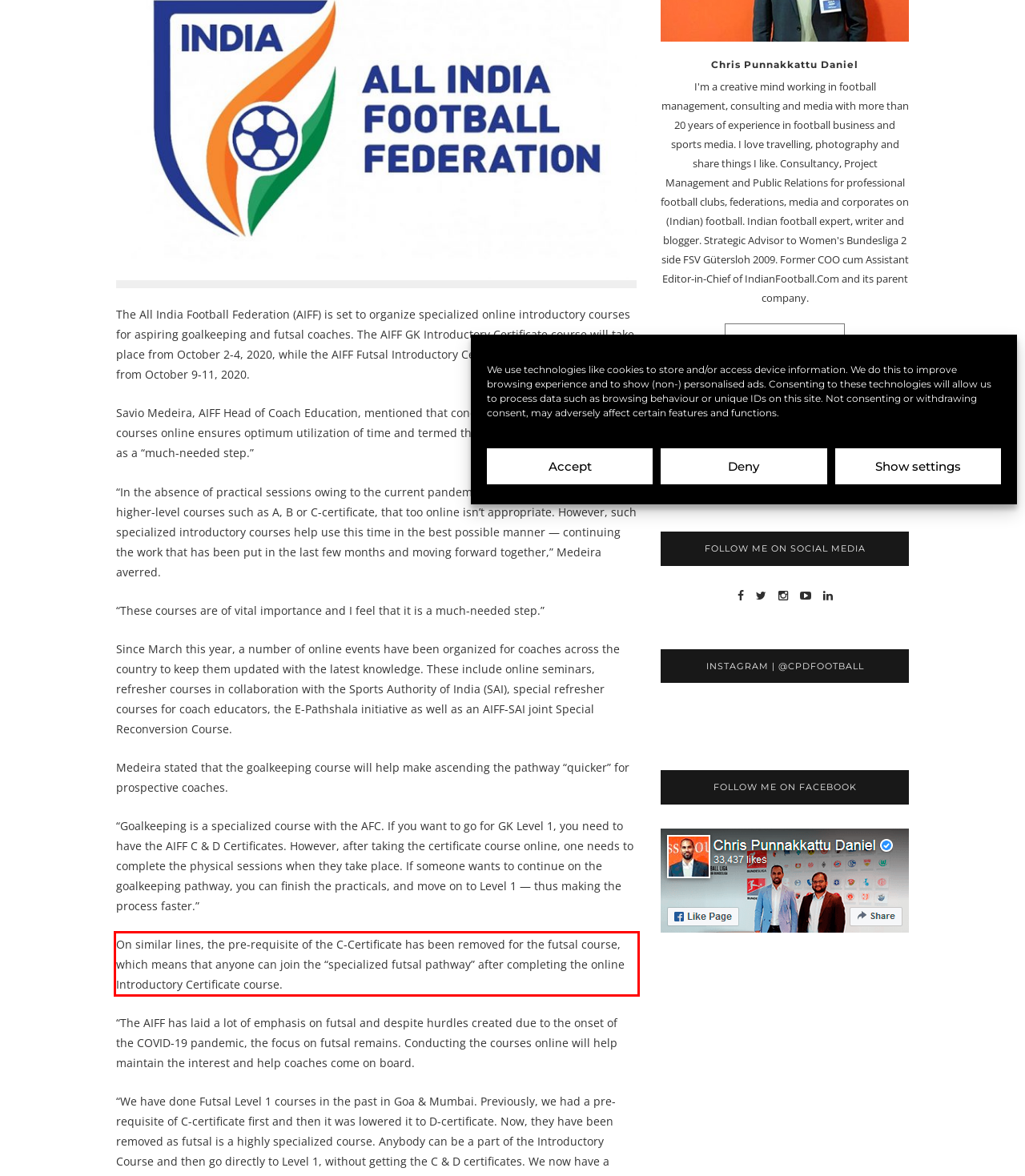Given a webpage screenshot, locate the red bounding box and extract the text content found inside it.

On similar lines, the pre-requisite of the C-Certificate has been removed for the futsal course, which means that anyone can join the “specialized futsal pathway” after completing the online Introductory Certificate course.